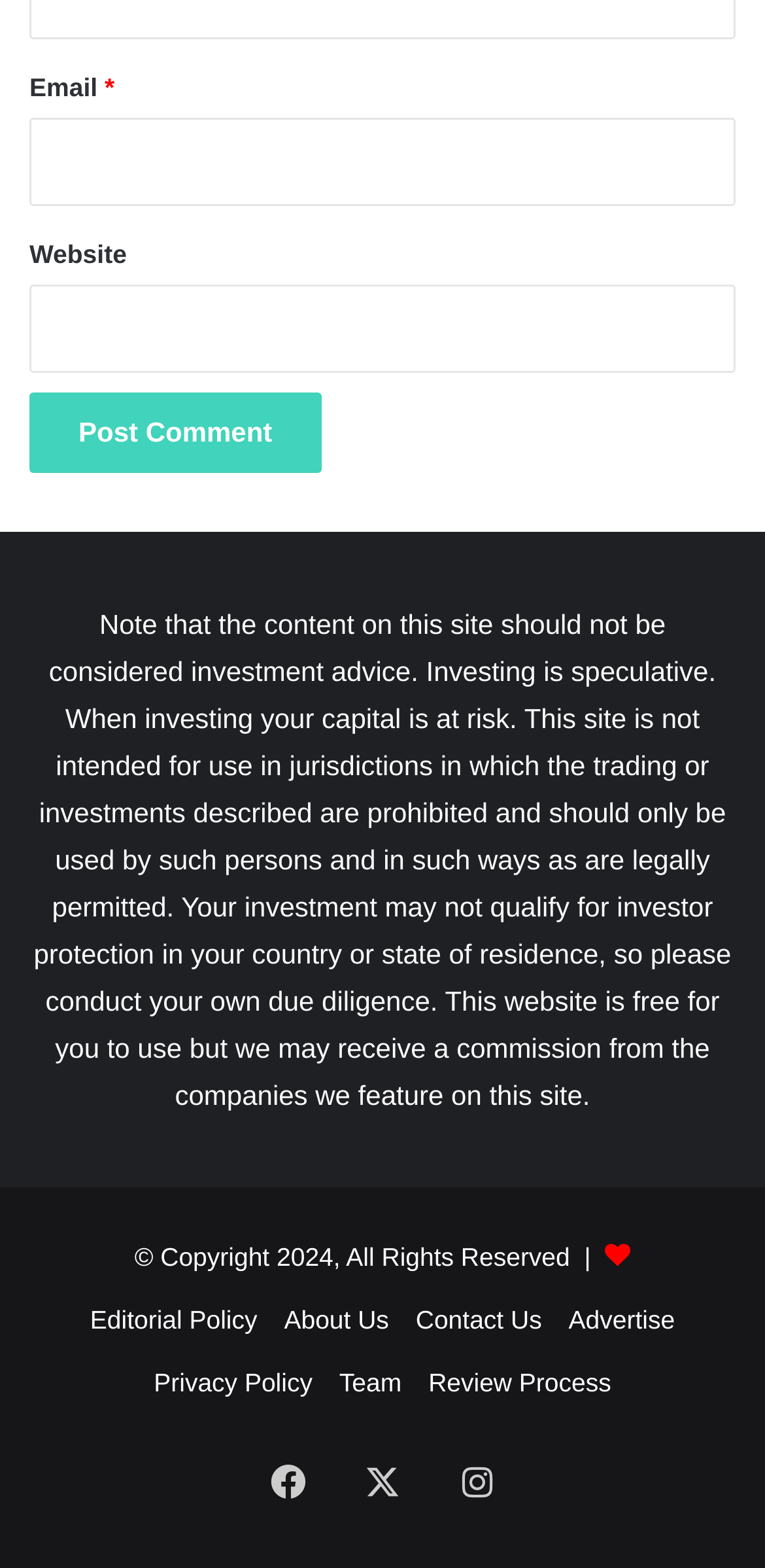Give a one-word or short-phrase answer to the following question: 
What is the 'Editorial Policy' link for?

To view editorial policy